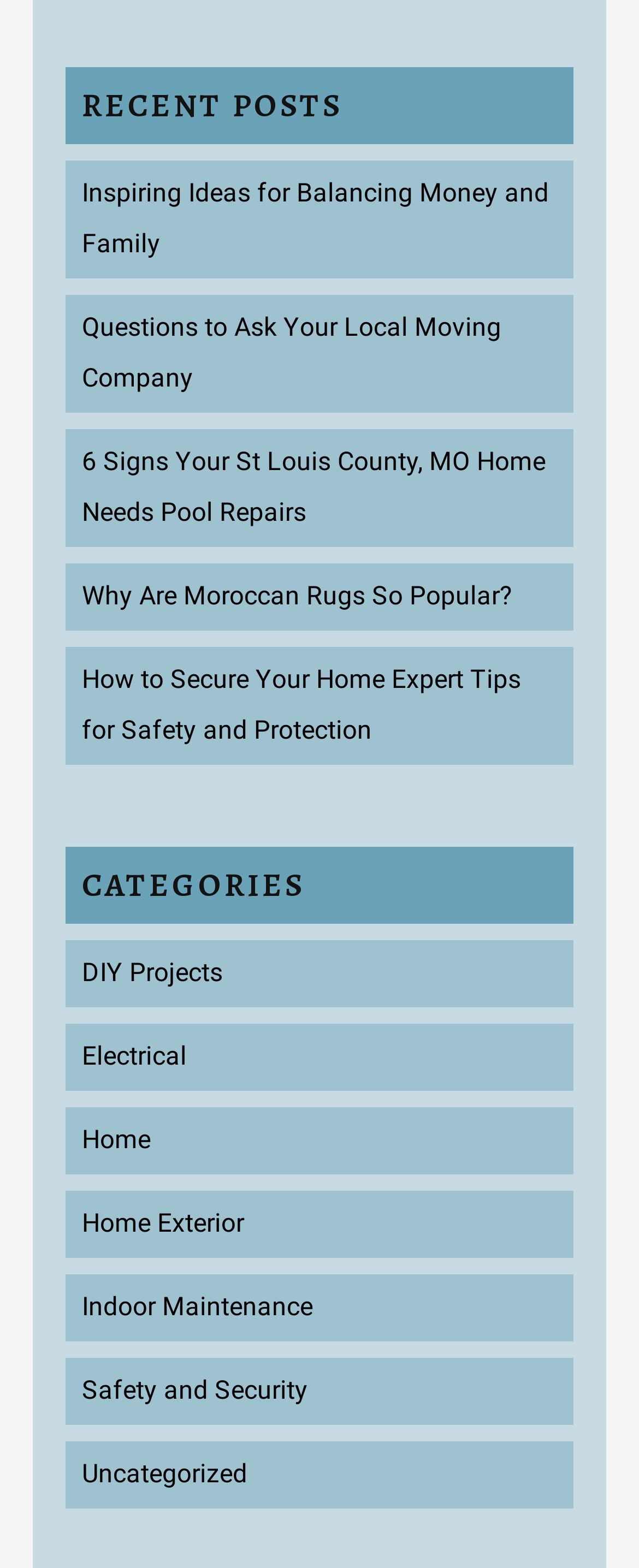Please determine the bounding box coordinates for the element that should be clicked to follow these instructions: "browse DIY Projects".

[0.128, 0.612, 0.349, 0.63]